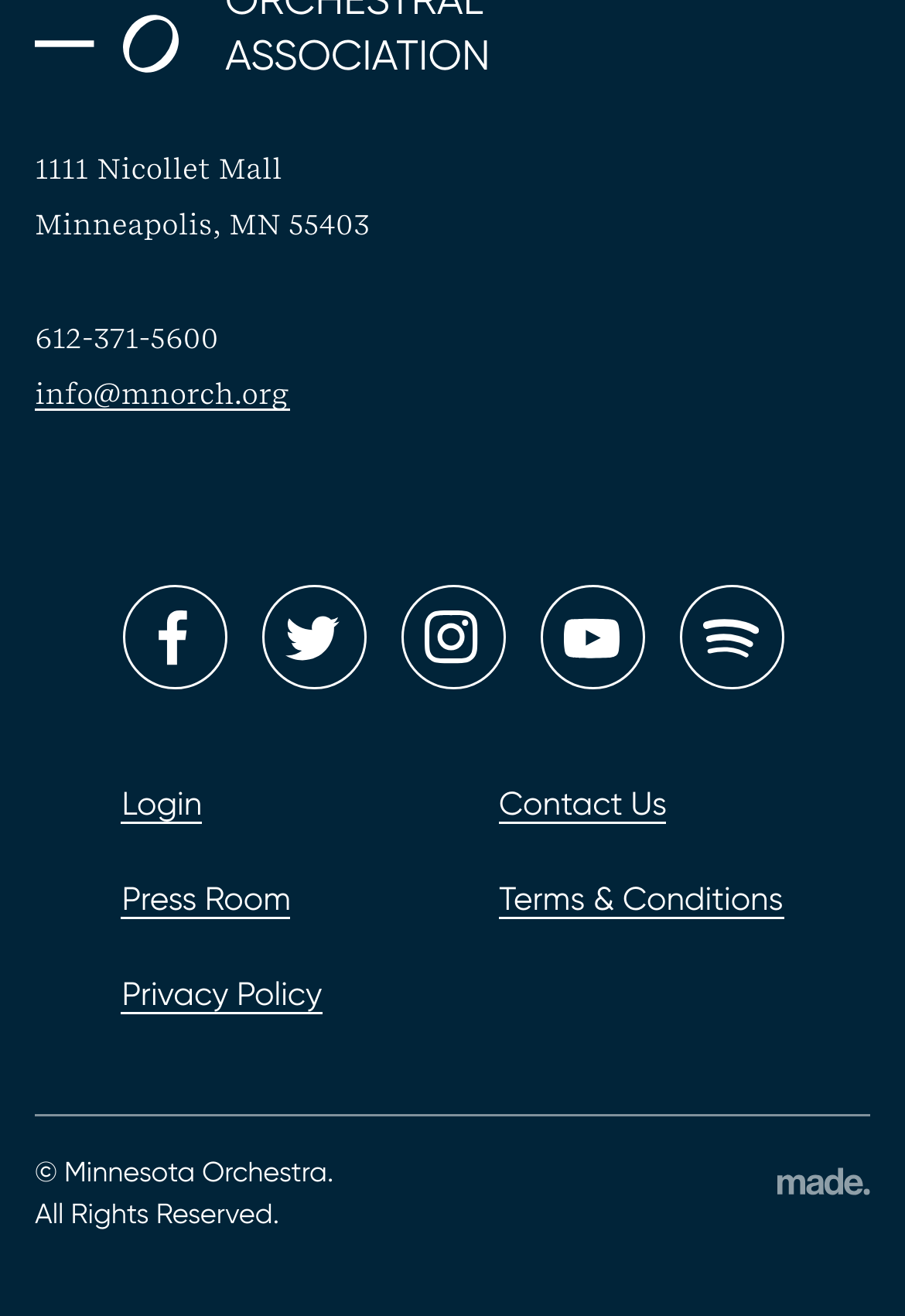Find and specify the bounding box coordinates that correspond to the clickable region for the instruction: "Learn about Oshawa Tourism".

None